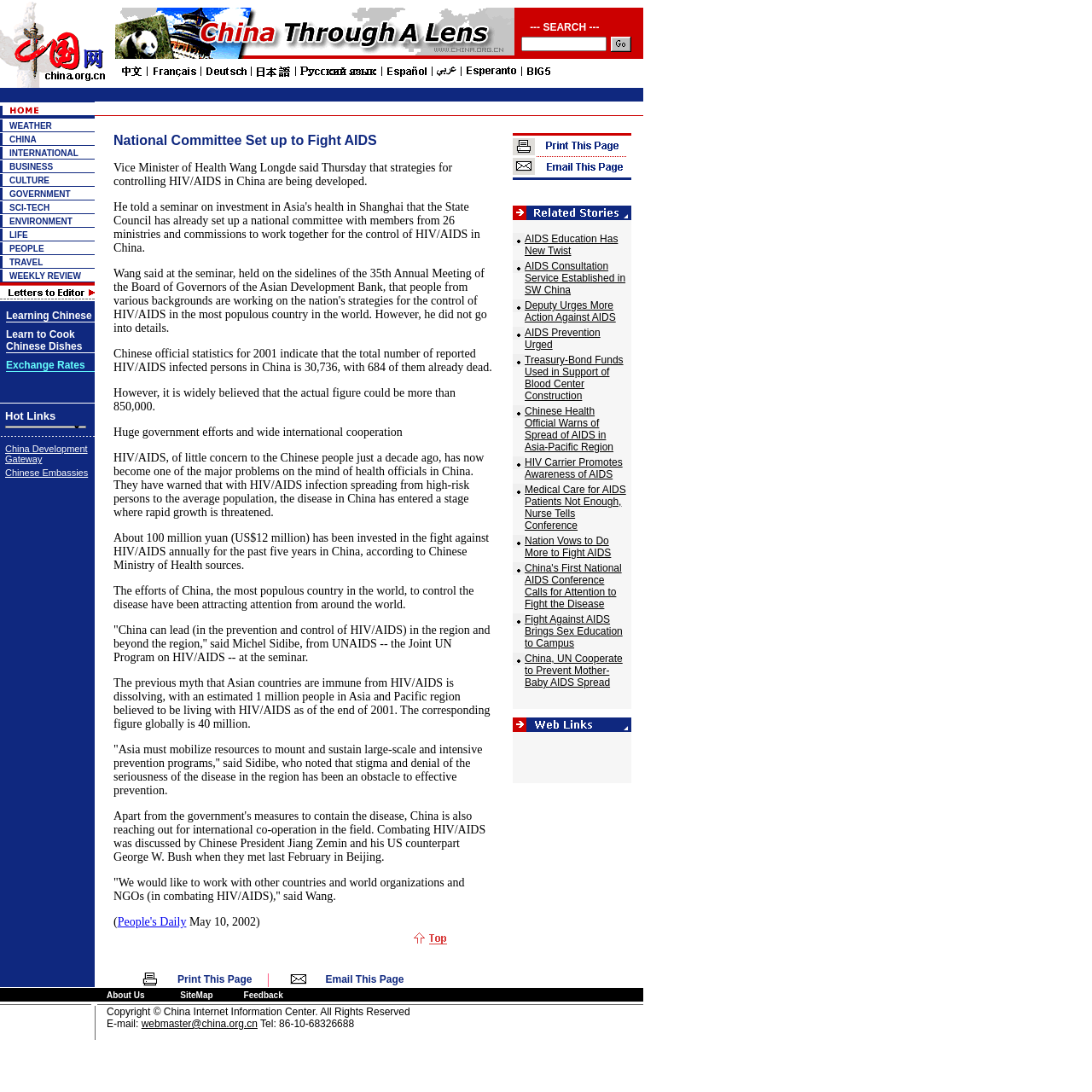Give a concise answer of one word or phrase to the question: 
What is the function of the button in the search section?

To submit search query